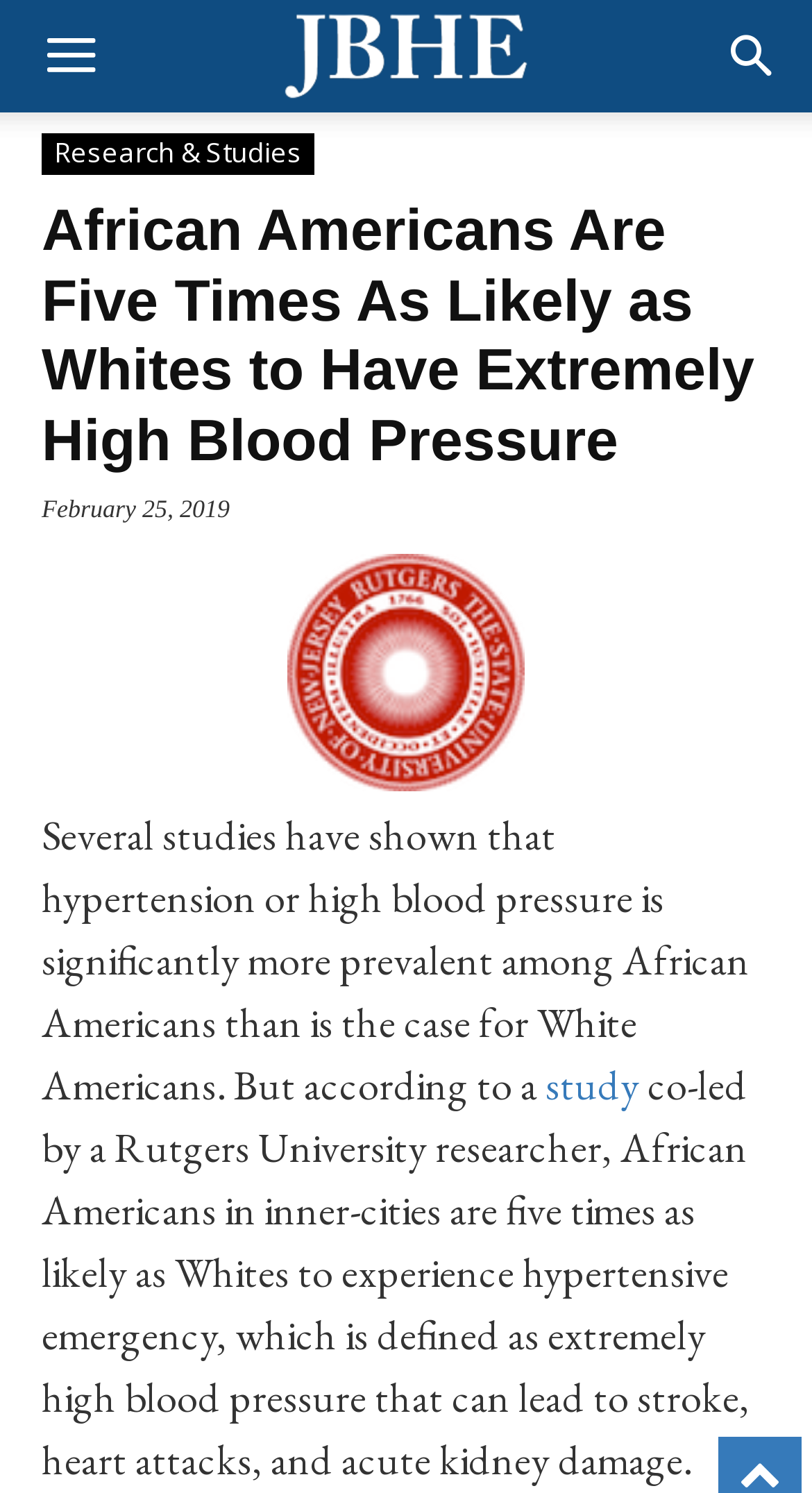Explain the webpage's design and content in an elaborate manner.

The webpage is about a research study on high blood pressure among African Americans. At the top left corner, there is a button labeled "Menu". Next to it, on the top center, is an image with the logo "JBHE". On the top right corner, there is a link labeled "Search". 

Below the top section, there are several links and headings. On the left side, there is a link labeled "Research & Studies". Next to it, there is a heading that summarizes the study, stating that African Americans are five times as likely as Whites to have extremely high blood pressure. 

Below the heading, there is a time stamp indicating the date "February 25, 2019". Following the time stamp, there is a paragraph of text that discusses the prevalence of hypertension among African Americans compared to White Americans. The text also mentions a study co-led by a Rutgers University researcher, which found that African Americans in inner-cities are five times as likely as Whites to experience hypertensive emergency, a condition that can lead to stroke, heart attacks, and acute kidney damage. There is also a link within the paragraph labeled "study".